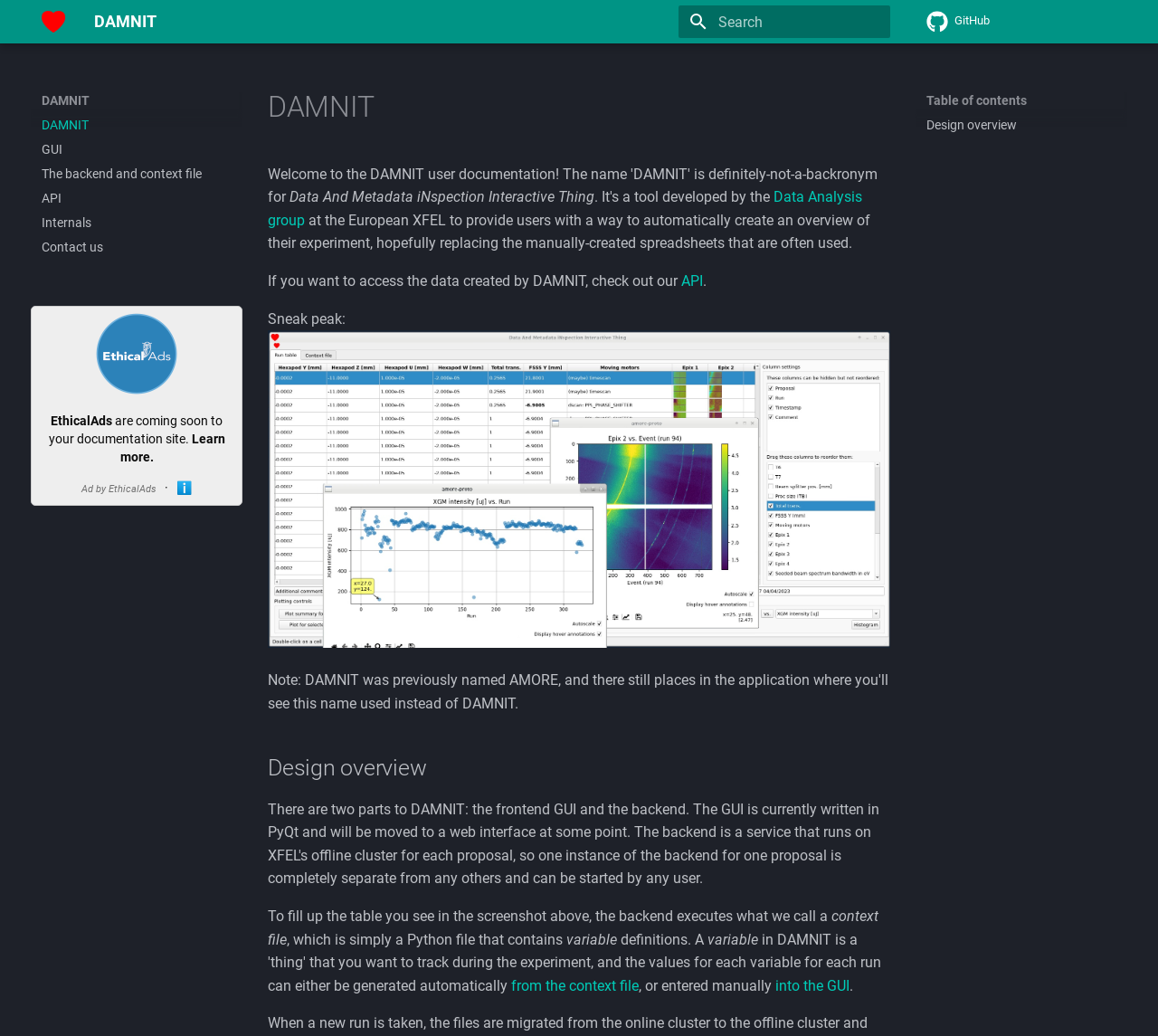What is the name of the group that created DAMNIT?
Look at the image and answer with only one word or phrase.

Data Analysis group